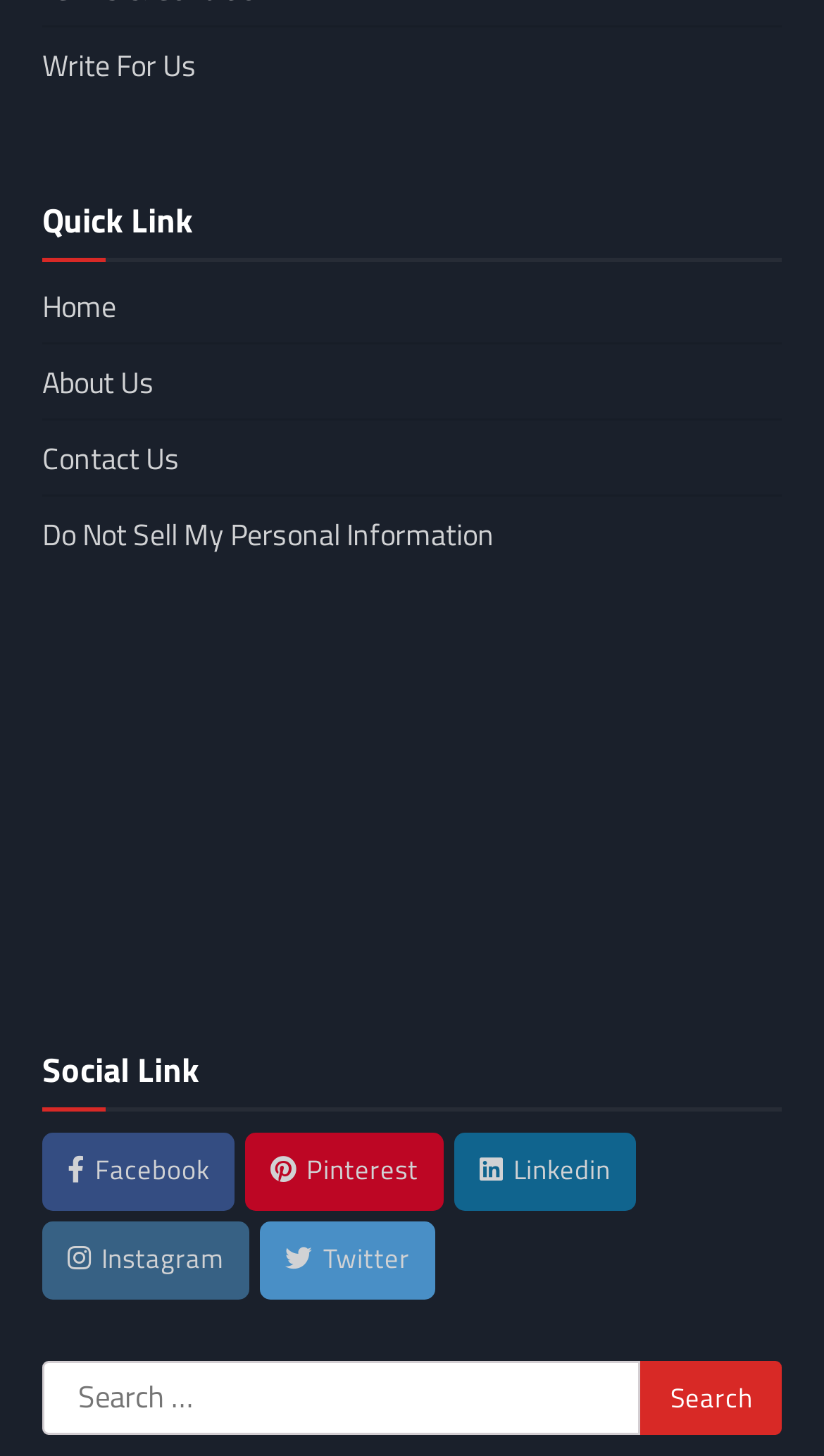Provide a one-word or one-phrase answer to the question:
How many navigation links are there?

6